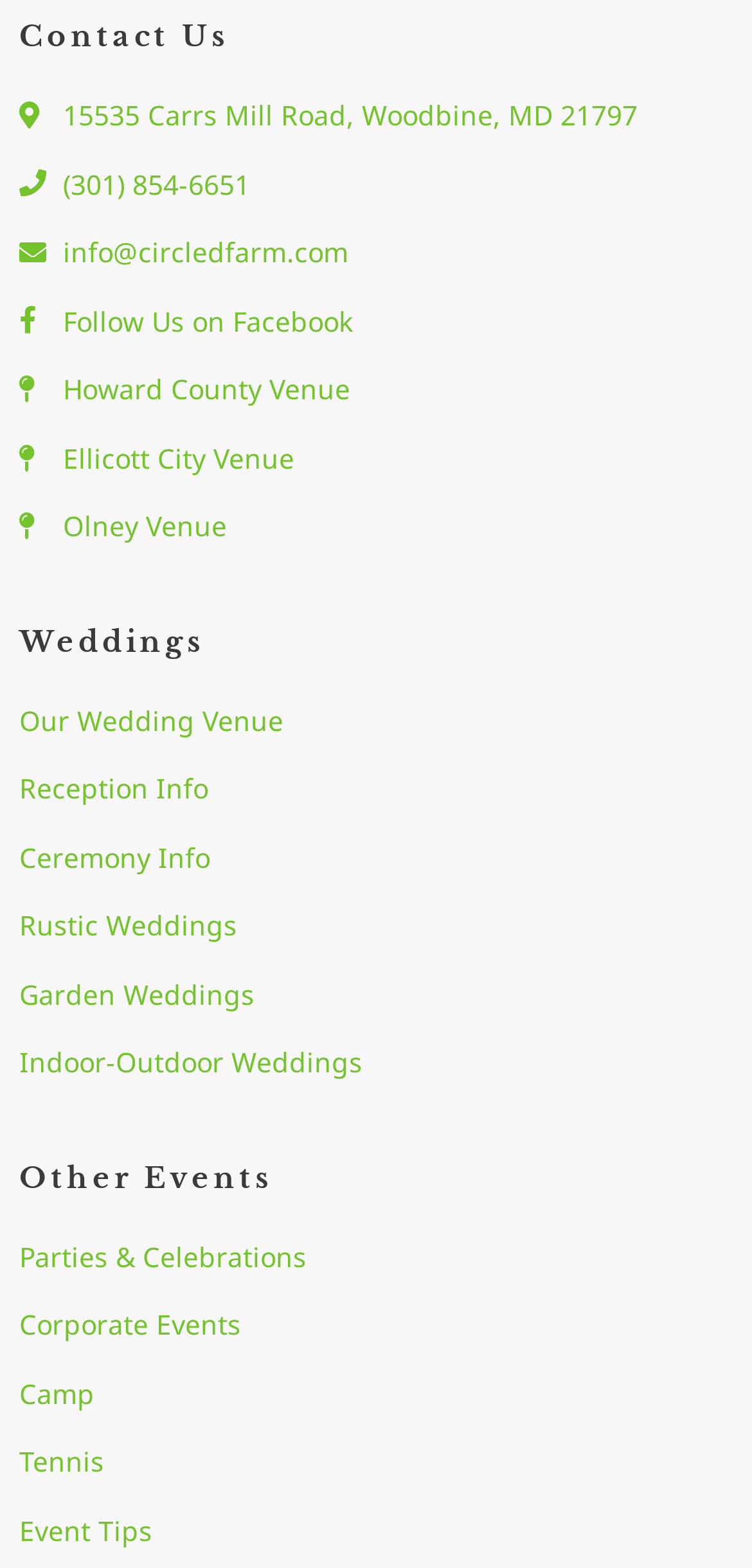Specify the bounding box coordinates of the region I need to click to perform the following instruction: "Browse the business category". The coordinates must be four float numbers in the range of 0 to 1, i.e., [left, top, right, bottom].

None